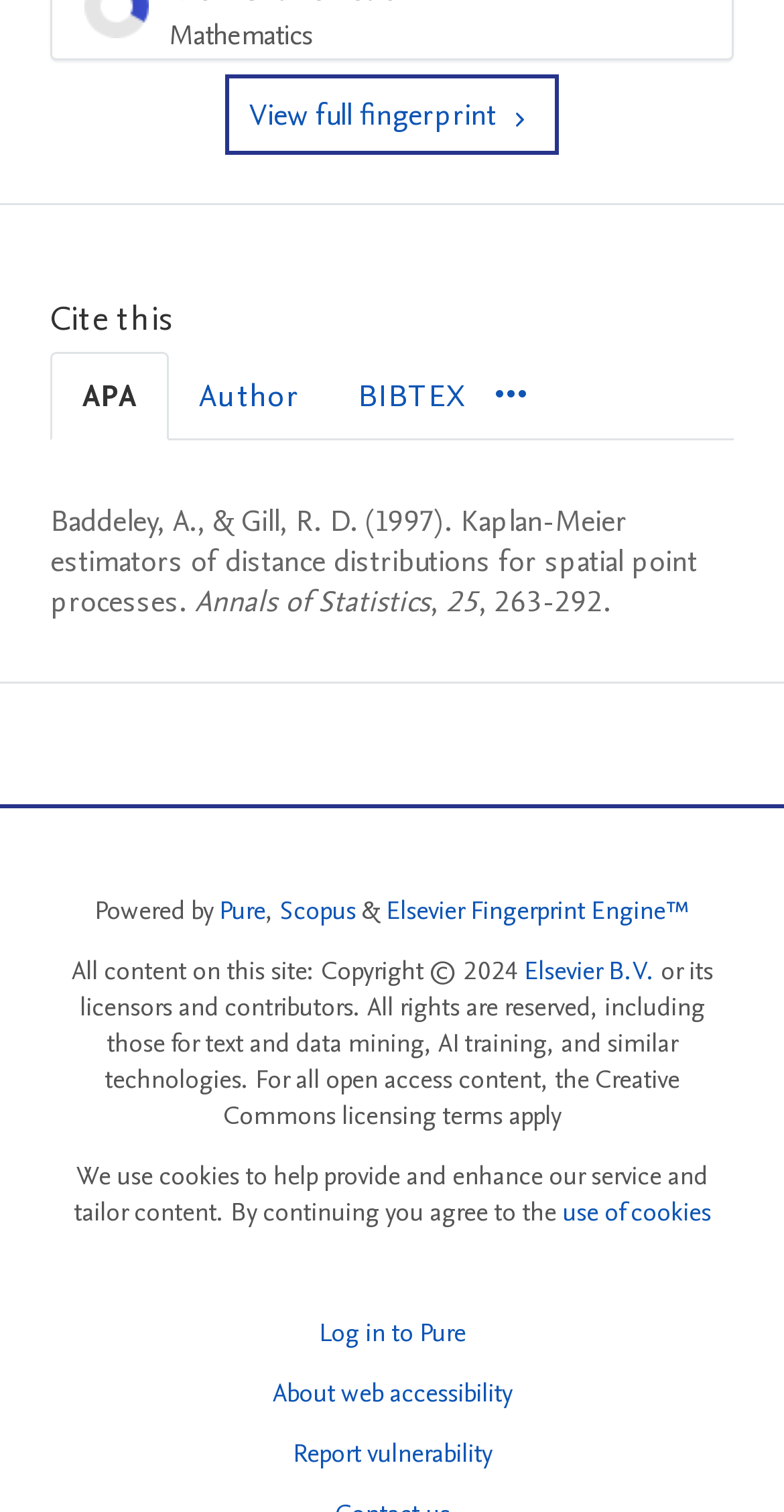Locate the bounding box coordinates of the clickable part needed for the task: "View full fingerprint".

[0.287, 0.05, 0.713, 0.103]